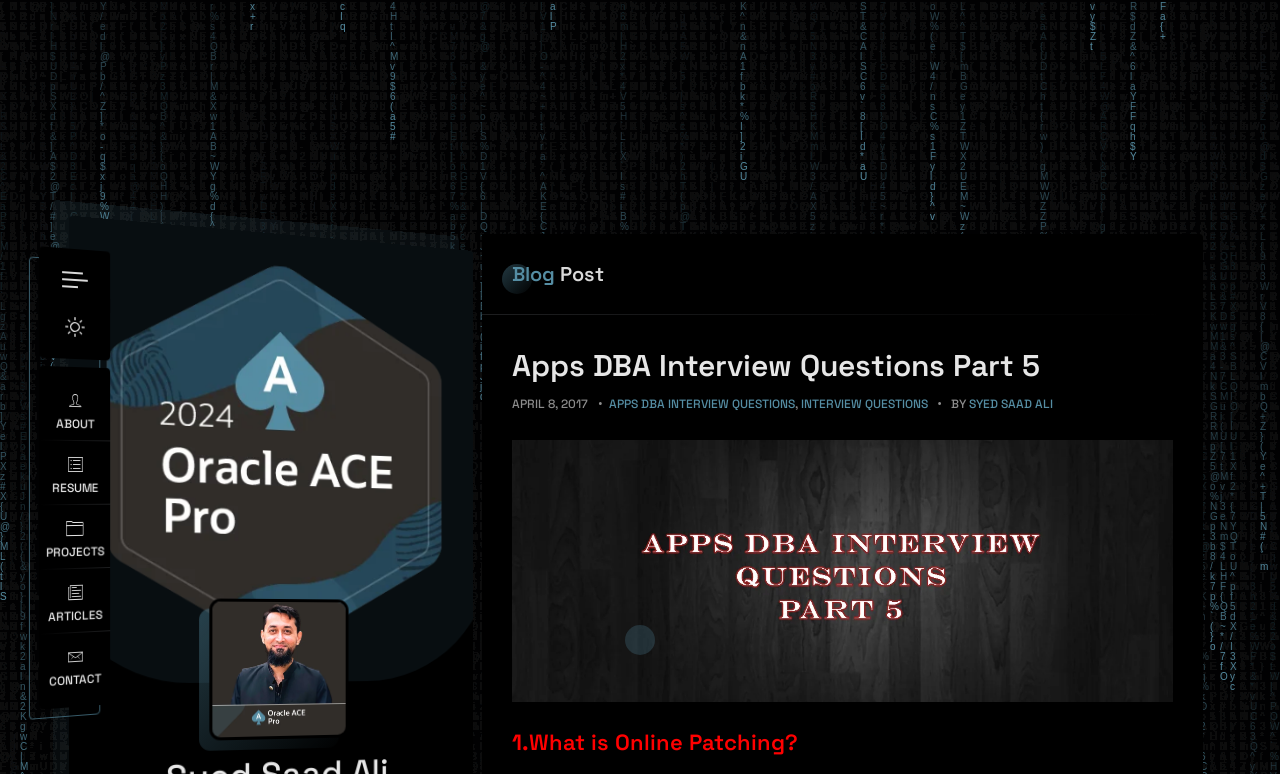Please predict the bounding box coordinates of the element's region where a click is necessary to complete the following instruction: "view Syed Saad Ali's profile". The coordinates should be represented by four float numbers between 0 and 1, i.e., [left, top, right, bottom].

[0.163, 0.773, 0.272, 0.956]